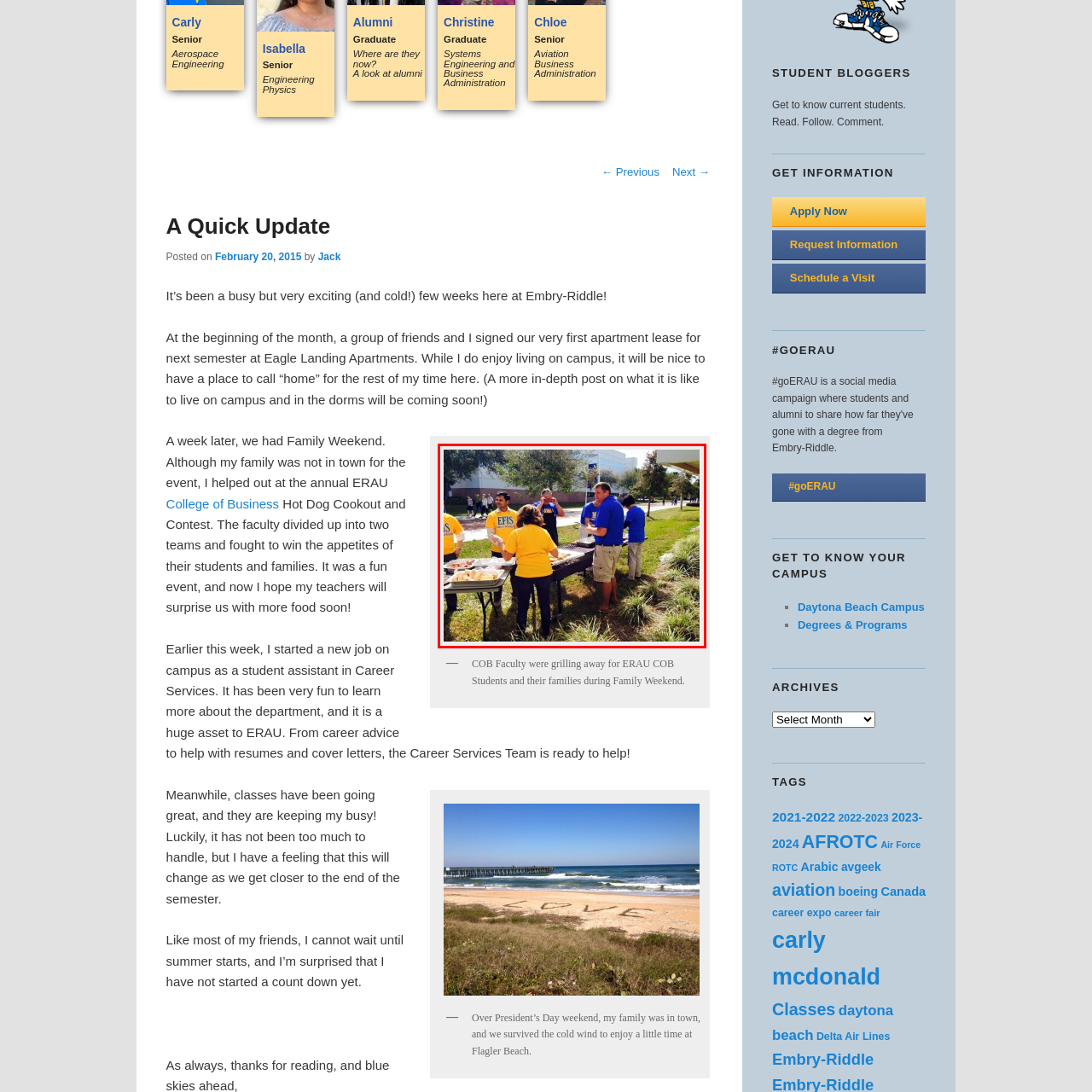What are the colors of the shirts worn by the individuals?
Analyze the image segment within the red bounding box and respond to the question using a single word or brief phrase.

Yellow and blue